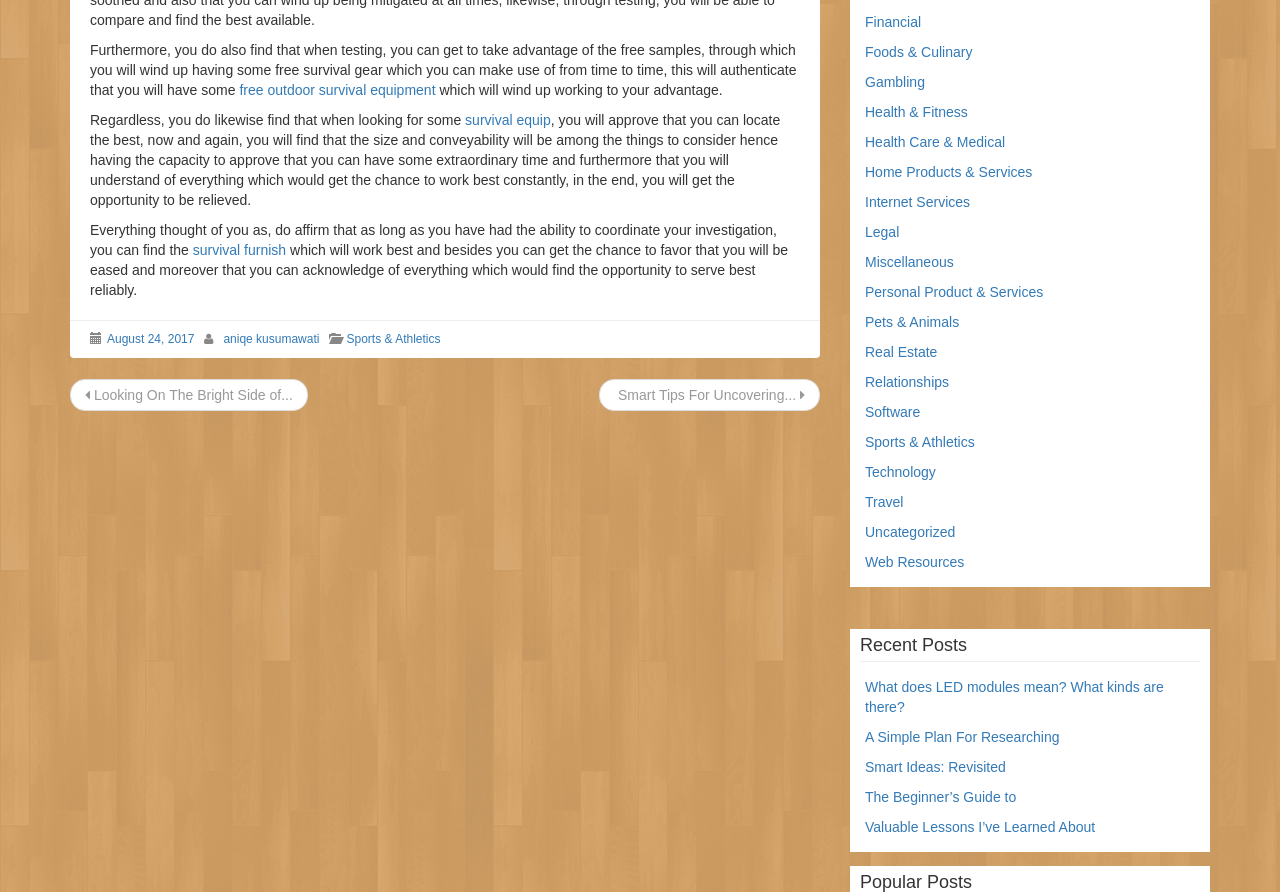Provide the bounding box for the UI element matching this description: "Smart Tips For Uncovering...".

[0.48, 0.434, 0.629, 0.451]